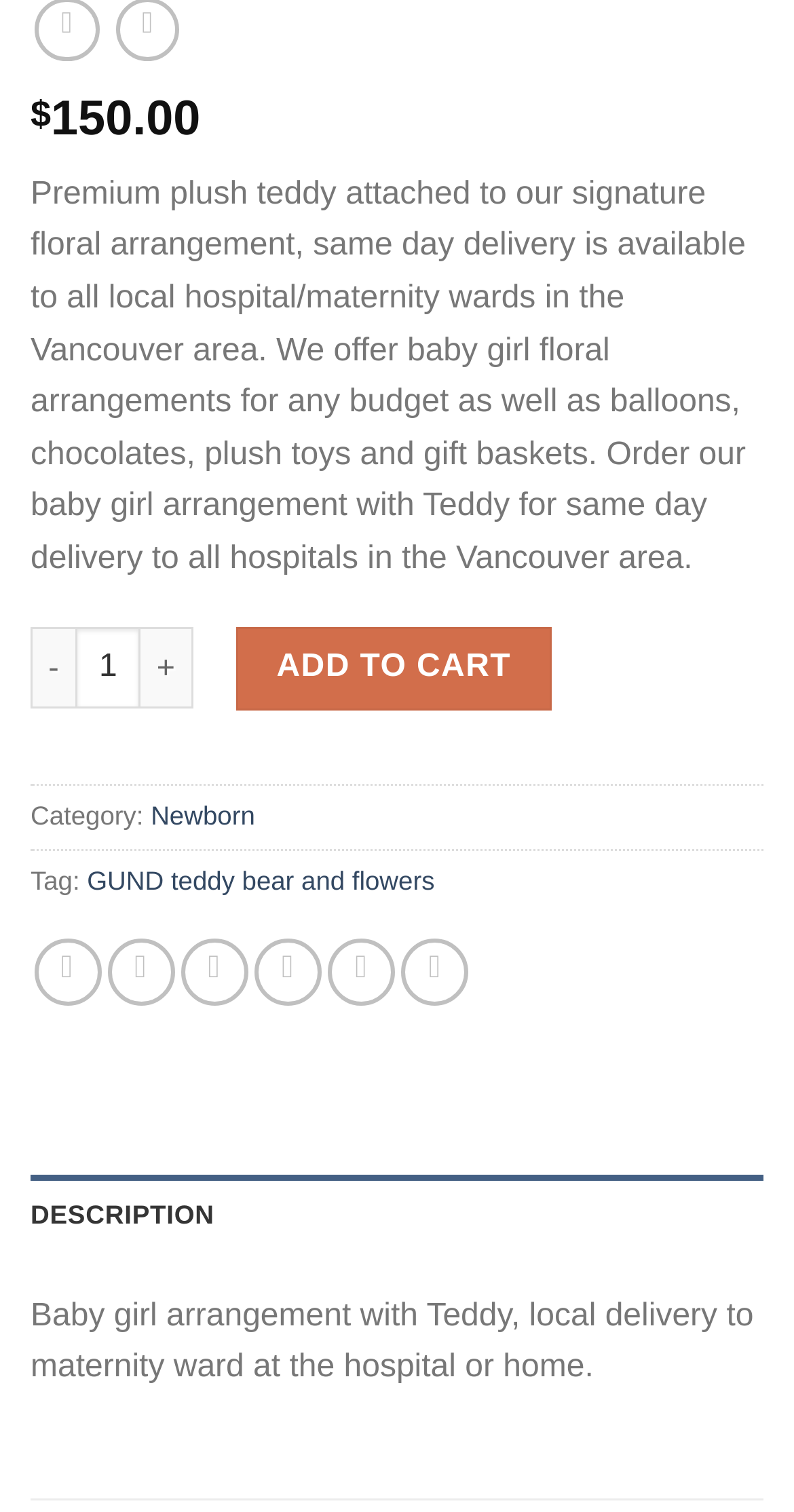Determine the bounding box coordinates of the section to be clicked to follow the instruction: "Share on WhatsApp". The coordinates should be given as four float numbers between 0 and 1, formatted as [left, top, right, bottom].

[0.043, 0.621, 0.127, 0.665]